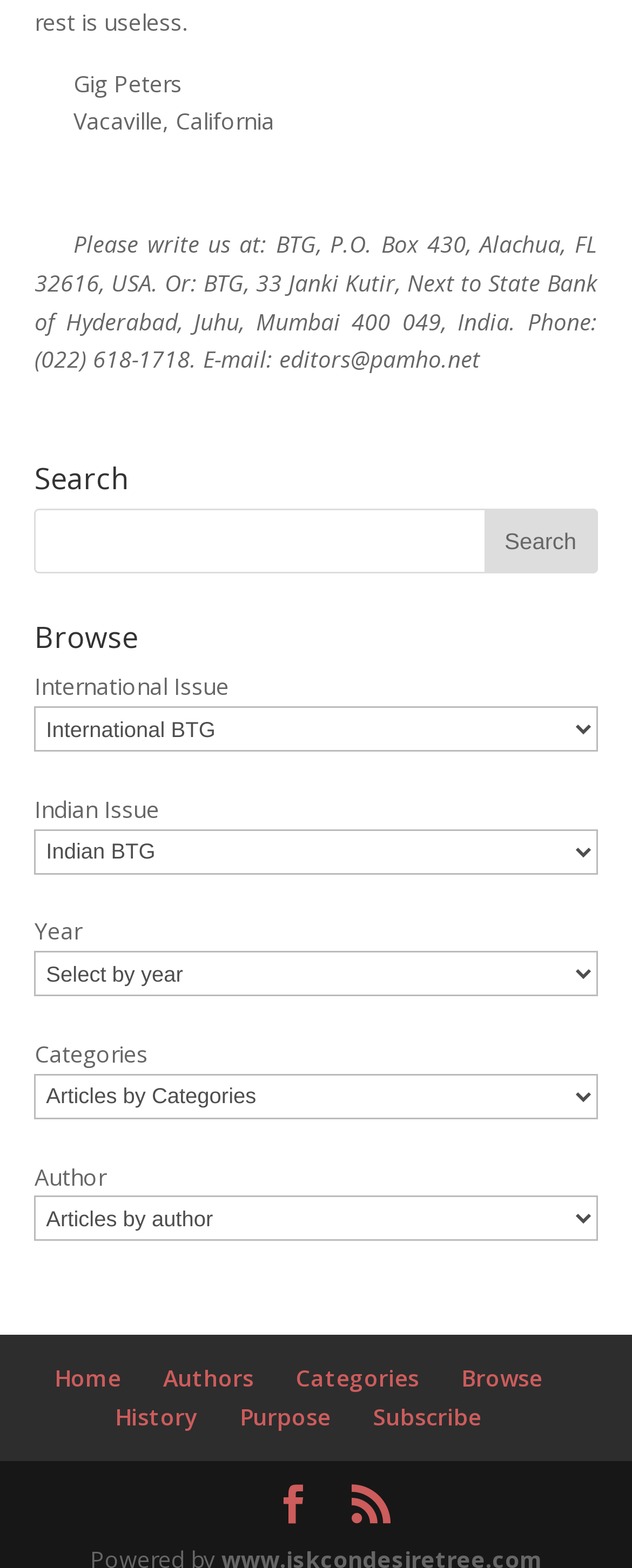Please find the bounding box coordinates of the section that needs to be clicked to achieve this instruction: "View categories".

[0.468, 0.869, 0.663, 0.889]